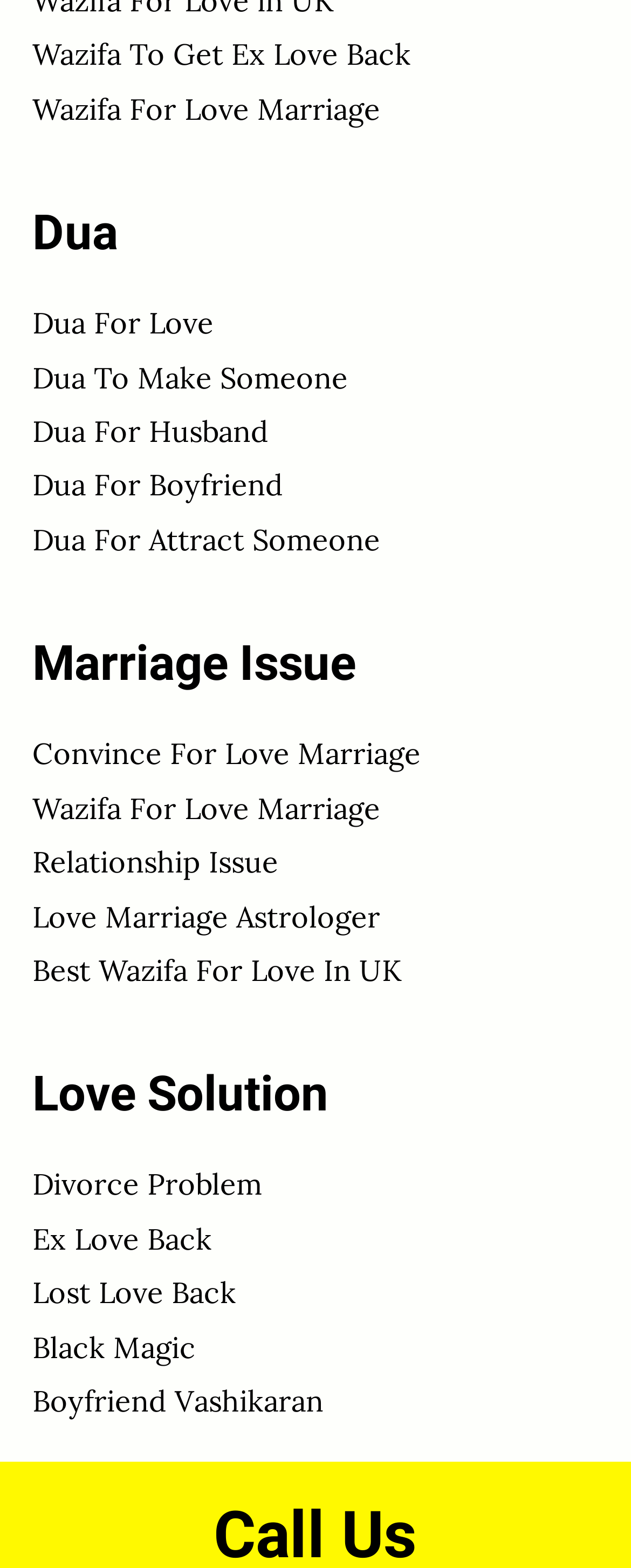Use a single word or phrase to answer the following:
What is the last link on the webpage?

Boyfriend Vashikaran